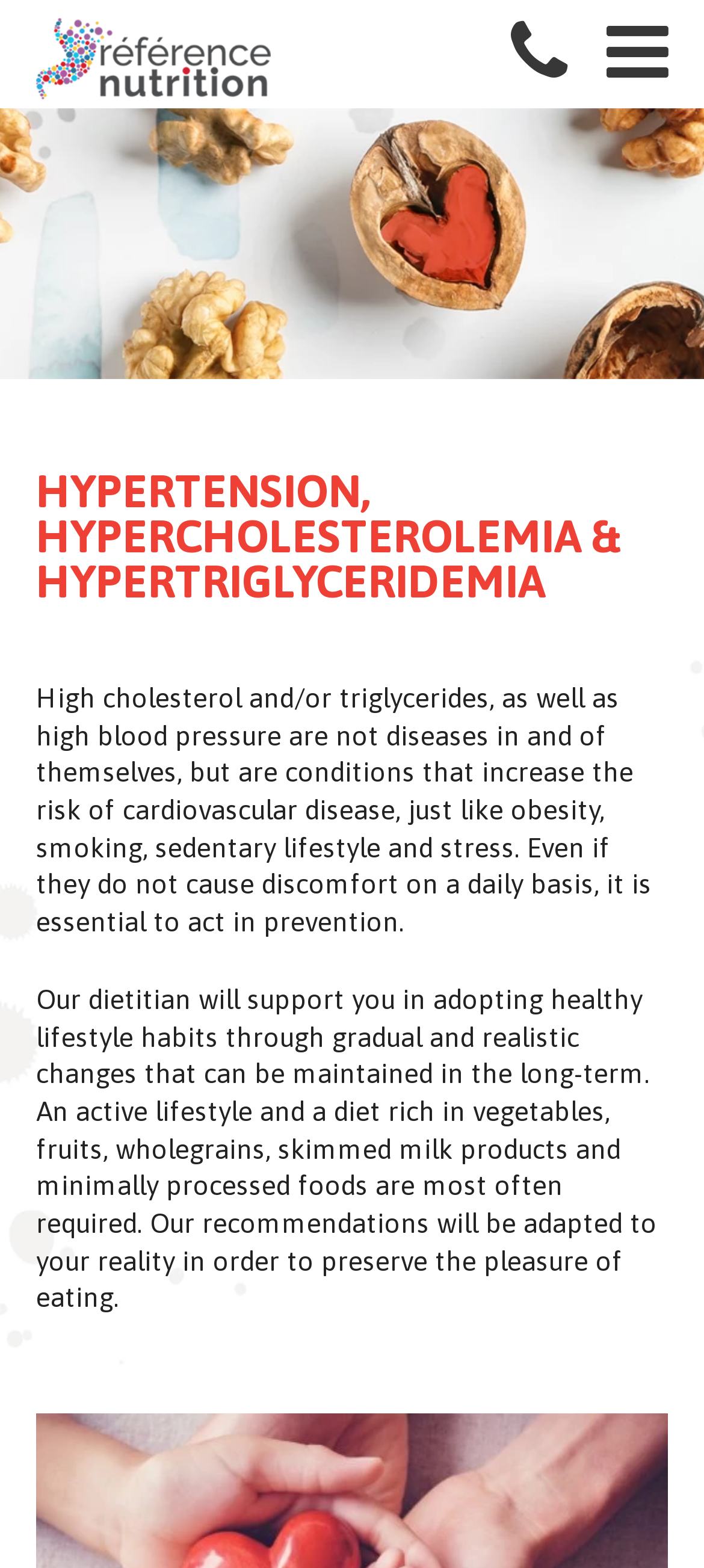Respond to the question below with a concise word or phrase:
What is the tone of the webpage?

Informative and supportive